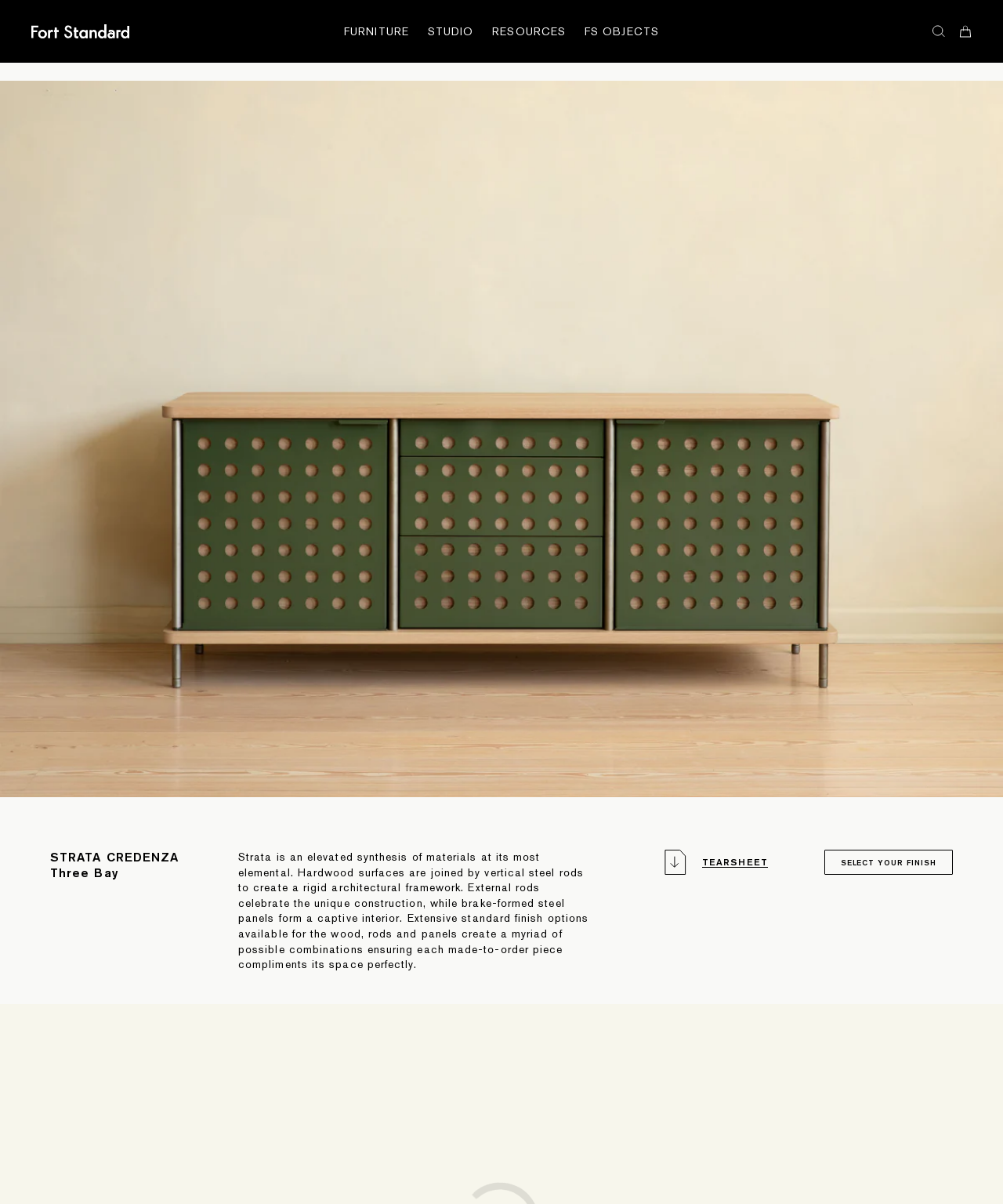Select the bounding box coordinates of the element I need to click to carry out the following instruction: "View COLLECTIONS".

[0.249, 0.042, 0.465, 0.058]